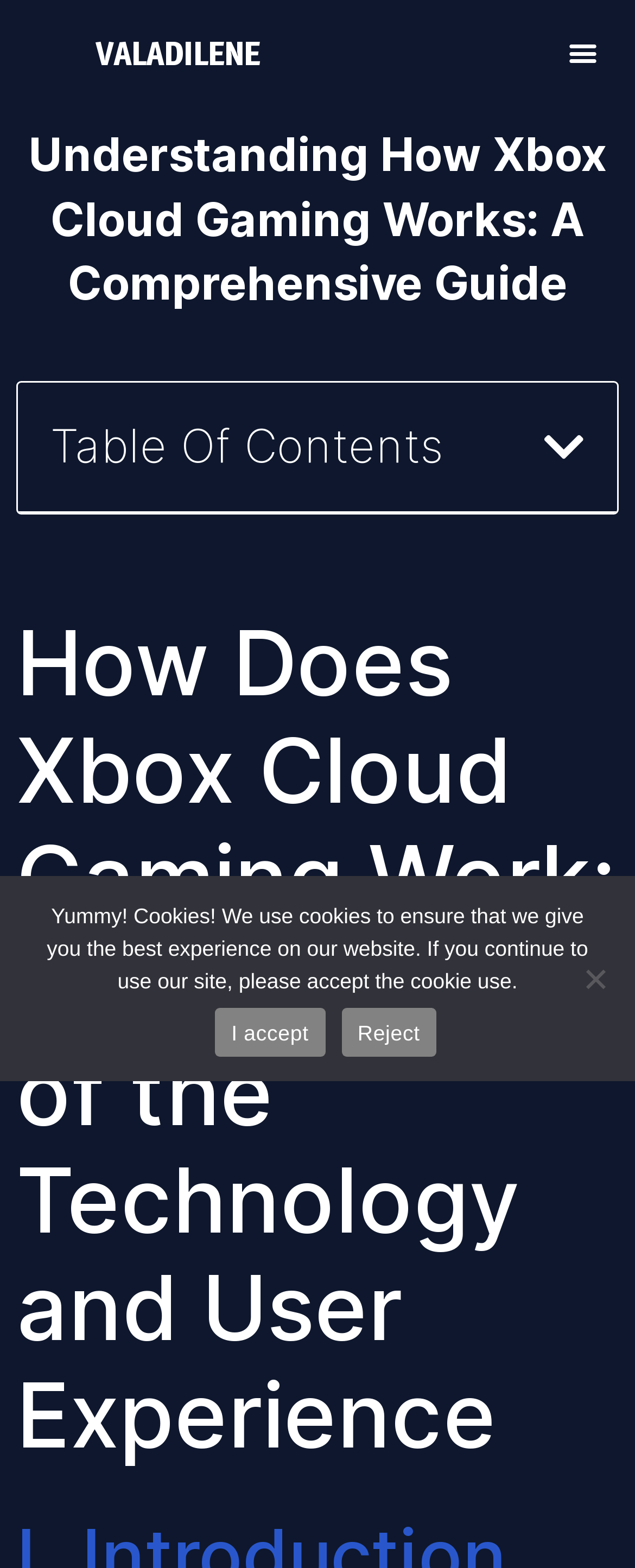Use a single word or phrase to answer the question:
What is the user experience mentioned in the webpage?

Gaming like never before